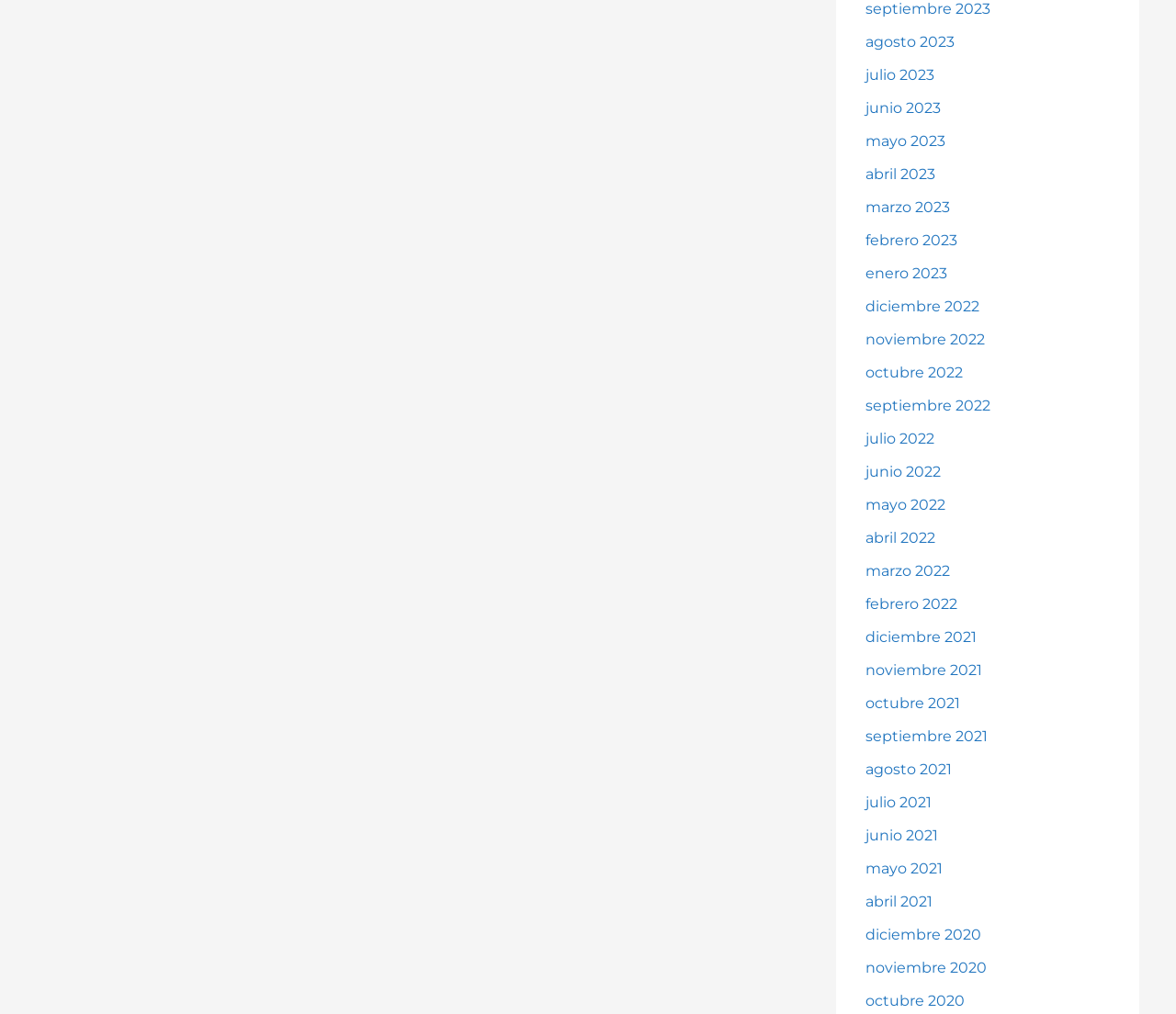Identify the bounding box coordinates necessary to click and complete the given instruction: "browse october 2020".

[0.736, 0.979, 0.82, 0.996]